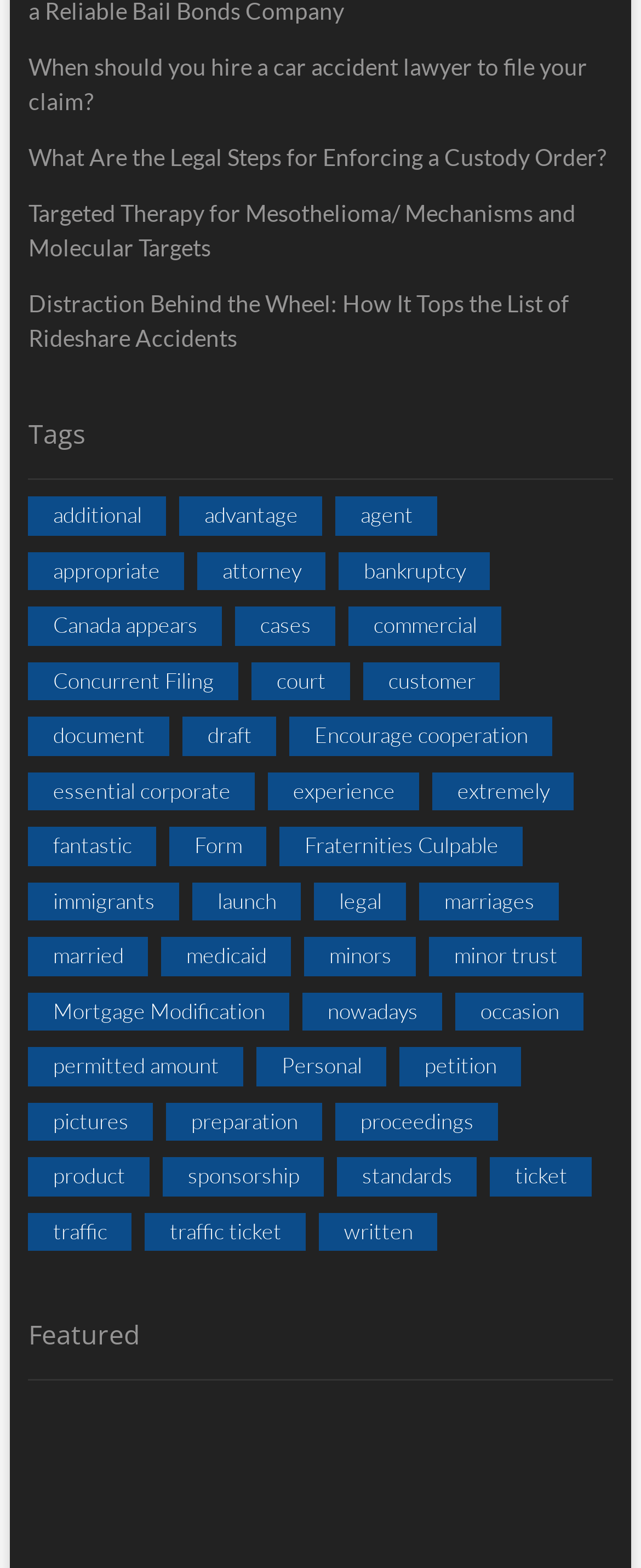What is the last tag on this webpage?
Answer the question in a detailed and comprehensive manner.

I scrolled down to the bottom of the 'Tags' section and found the last link, which is labeled 'written'.